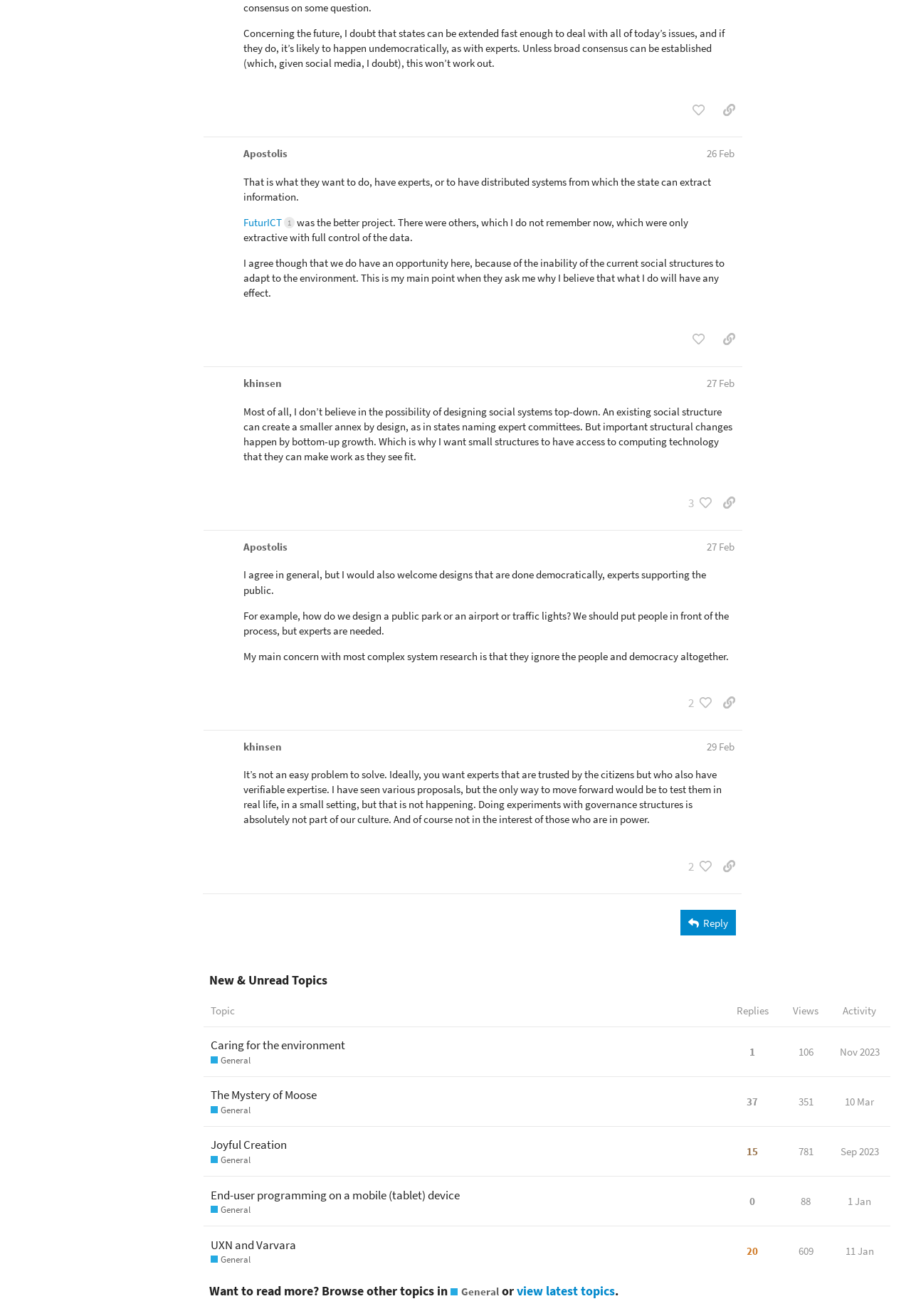Answer the question with a brief word or phrase:
What is the topic of the first unread topic?

Caring for the environment